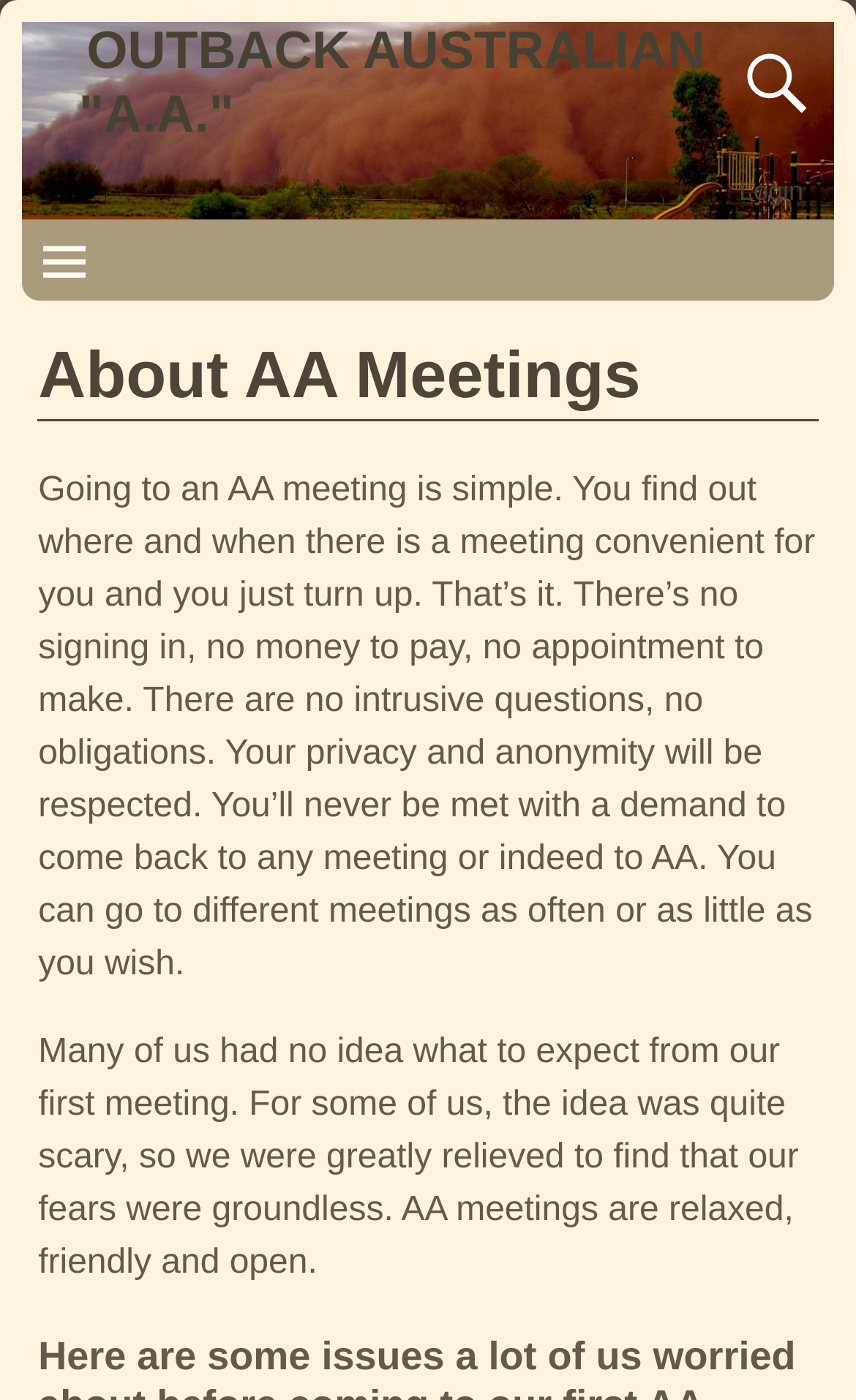Please specify the bounding box coordinates in the format (top-left x, top-left y, bottom-right x, bottom-right y), with values ranging from 0 to 1. Identify the bounding box for the UI component described as follows: name="s" placeholder="Search for:"

[0.856, 0.028, 0.949, 0.089]